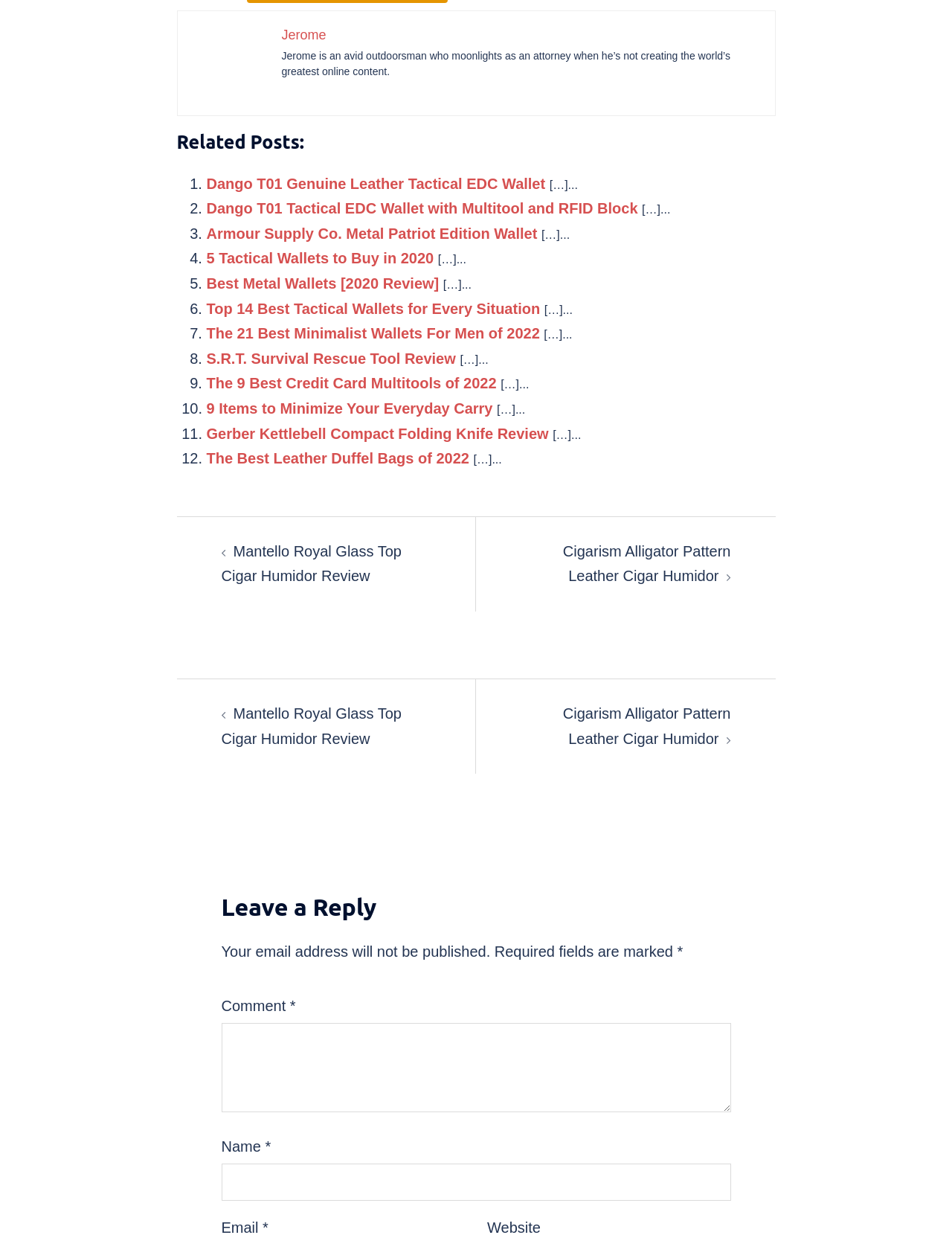Please identify the bounding box coordinates of the area that needs to be clicked to fulfill the following instruction: "Read Jerome's bio."

[0.296, 0.04, 0.767, 0.062]